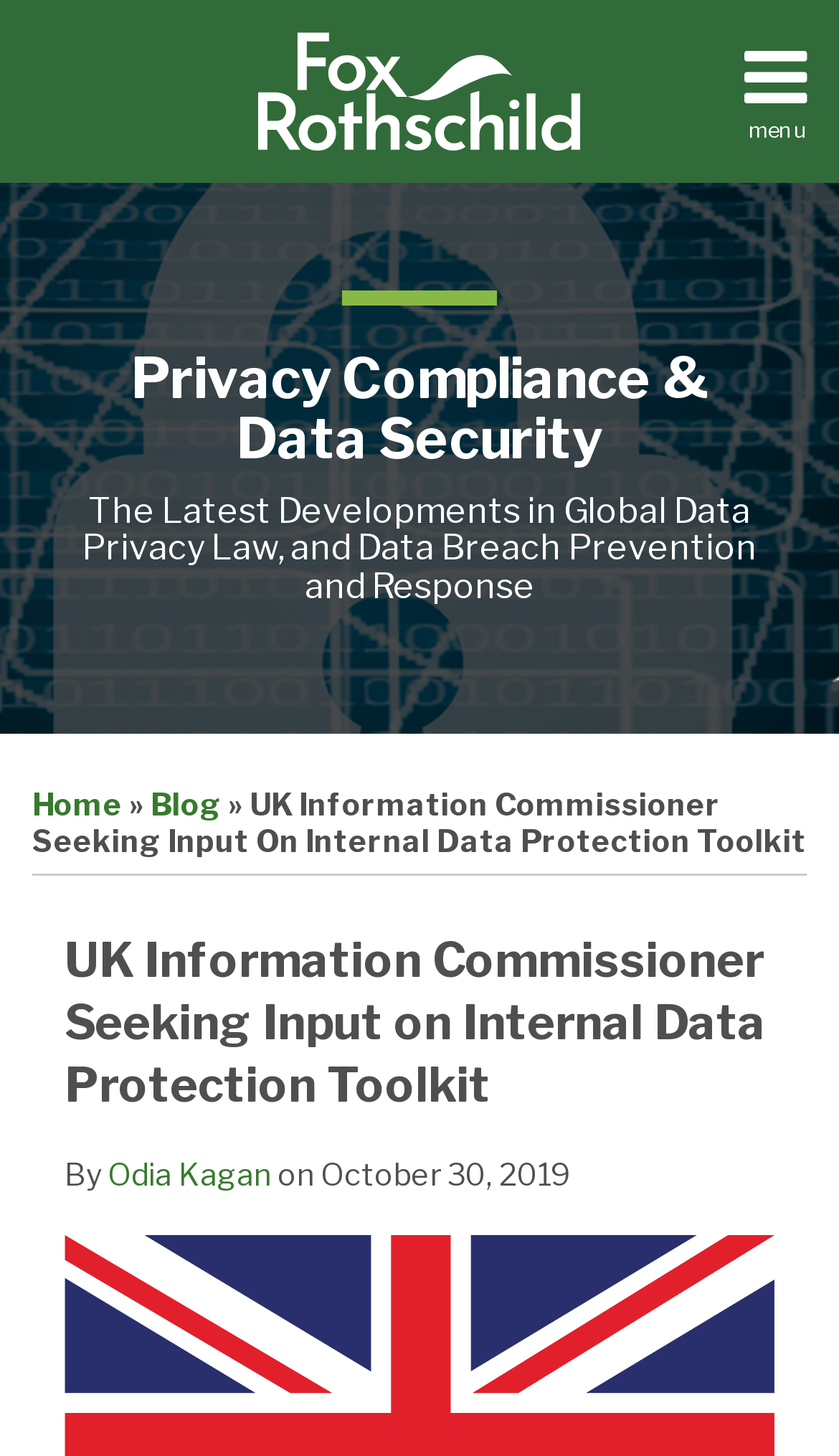Please find the bounding box coordinates of the element that must be clicked to perform the given instruction: "Click the menu". The coordinates should be four float numbers from 0 to 1, i.e., [left, top, right, bottom].

[0.038, 0.028, 0.962, 0.1]